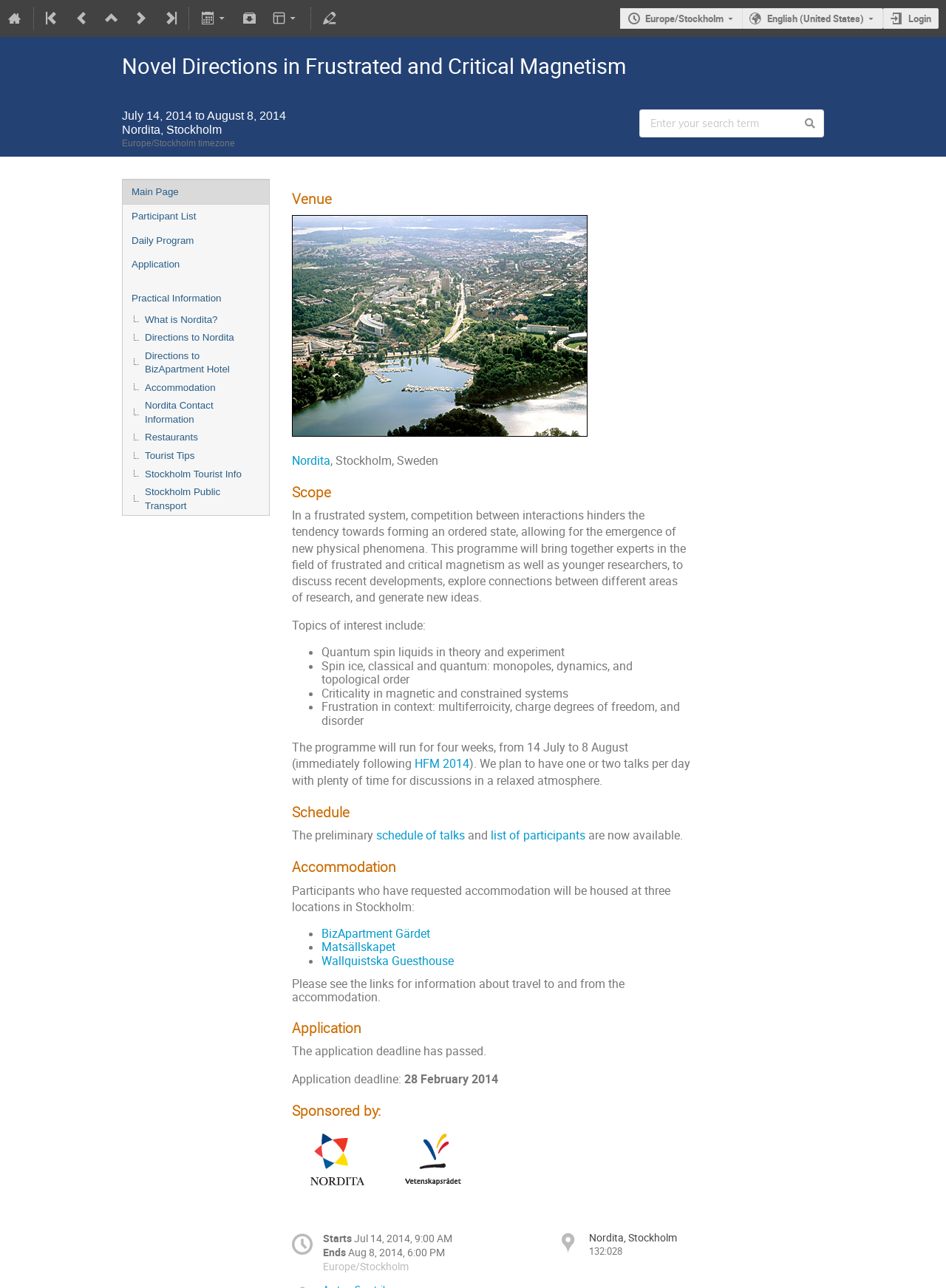Summarize the contents and layout of the webpage in detail.

This webpage is about a scientific program called "Novel Directions in Frustrated and Critical Magnetism" held at Nordita, Stockholm, Sweden from July 14, 2014, to August 8, 2014. 

At the top of the page, there are several links and buttons, including a login button, language selection buttons, and a search bar. Below these, the title of the program "Novel Directions in Frustrated and Critical Magnetism" is displayed prominently, along with the dates and location of the event.

On the left side of the page, there is a menu with links to various sections, including the main page, participant list, daily program, application, and practical information. 

The main content of the page is divided into several sections. The "Venue" section provides information about the location of the event, Nordita, Stockholm, Sweden. The "Scope" section describes the program's objectives and topics of interest, including quantum spin liquids, spin ice, criticality in magnetic and constrained systems, and frustration in context. 

The "Schedule" section mentions that the program will run for four weeks, with one or two talks per day, and provides links to the preliminary schedule of talks and list of participants. The "Accommodation" section informs participants that they will be housed at three locations in Stockholm: BizApartment Gärdet, Matsällskapet, and Wallquistska Guesthouse. 

The "Application" section notes that the application deadline has passed, and provides the original deadline of February 28, 2014. The page is sponsored by Nordita and the Swedish Research Council, and their logos are displayed at the bottom of the page. Finally, the start and end dates of the program are displayed, along with the start time of 9:00 AM on July 14, 2014.